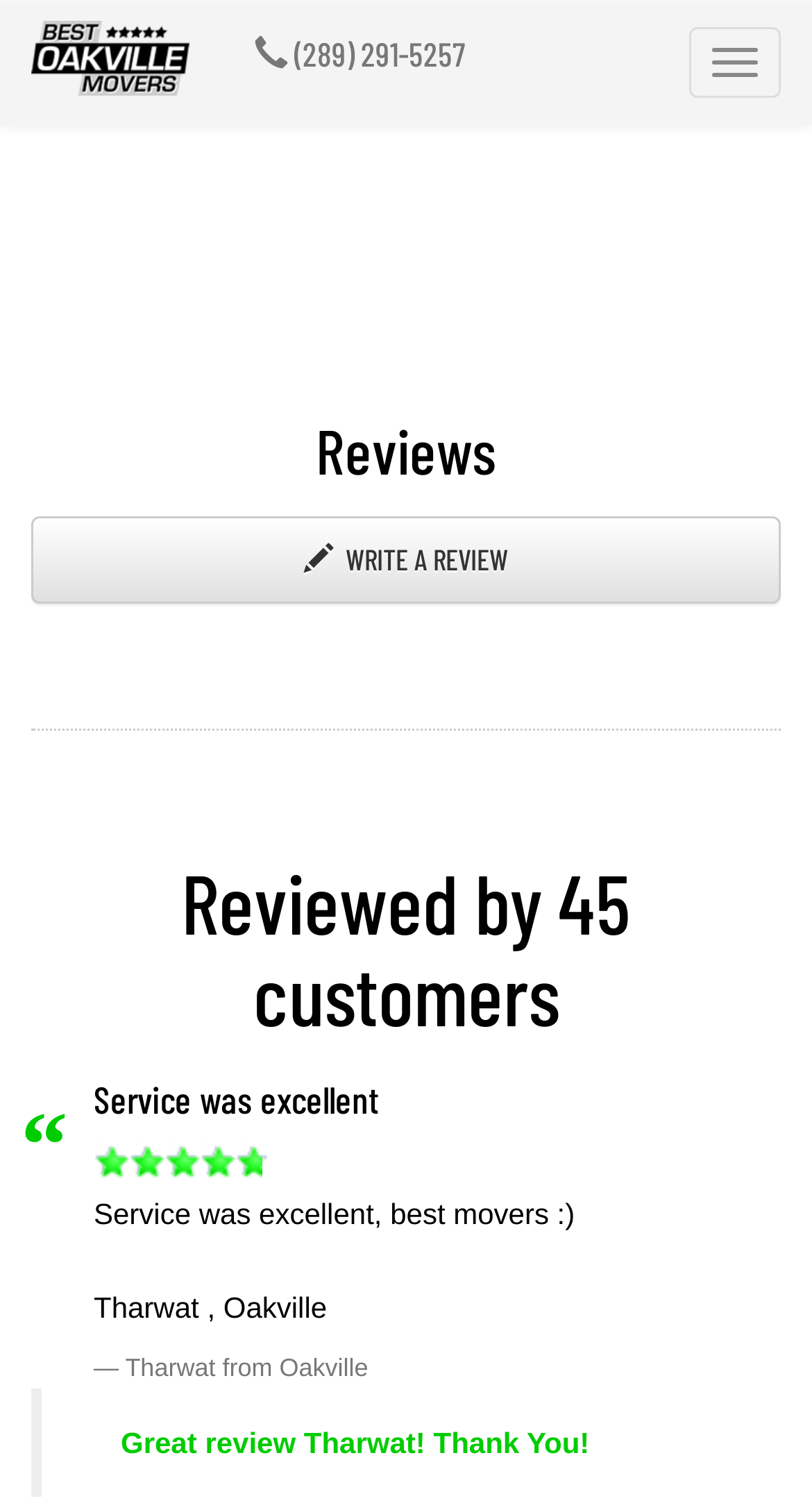How many customers reviewed this moving service?
Identify the answer in the screenshot and reply with a single word or phrase.

45